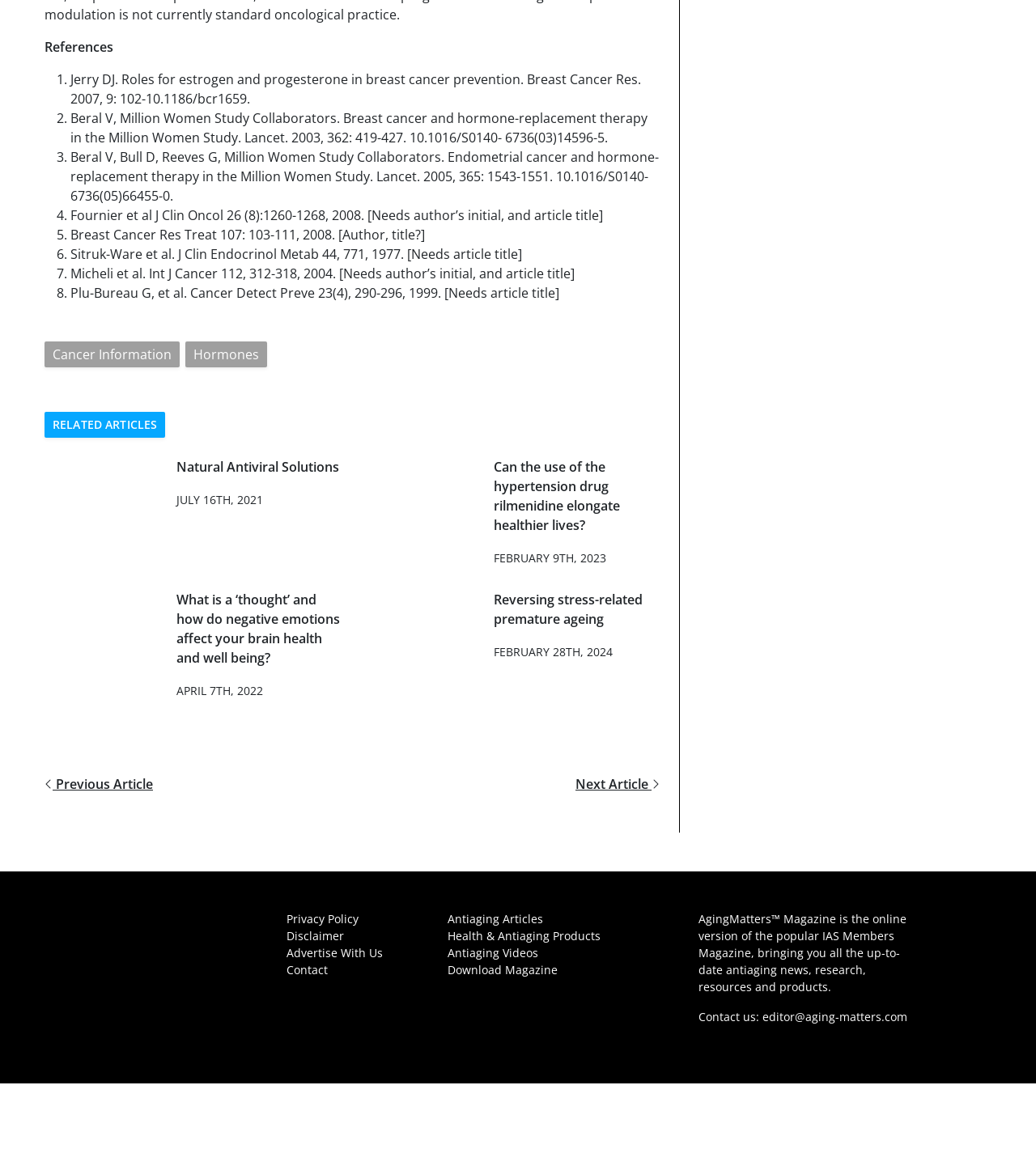Determine the bounding box coordinates of the clickable element necessary to fulfill the instruction: "Learn more about AcuSensor Technology". Provide the coordinates as four float numbers within the 0 to 1 range, i.e., [left, top, right, bottom].

None